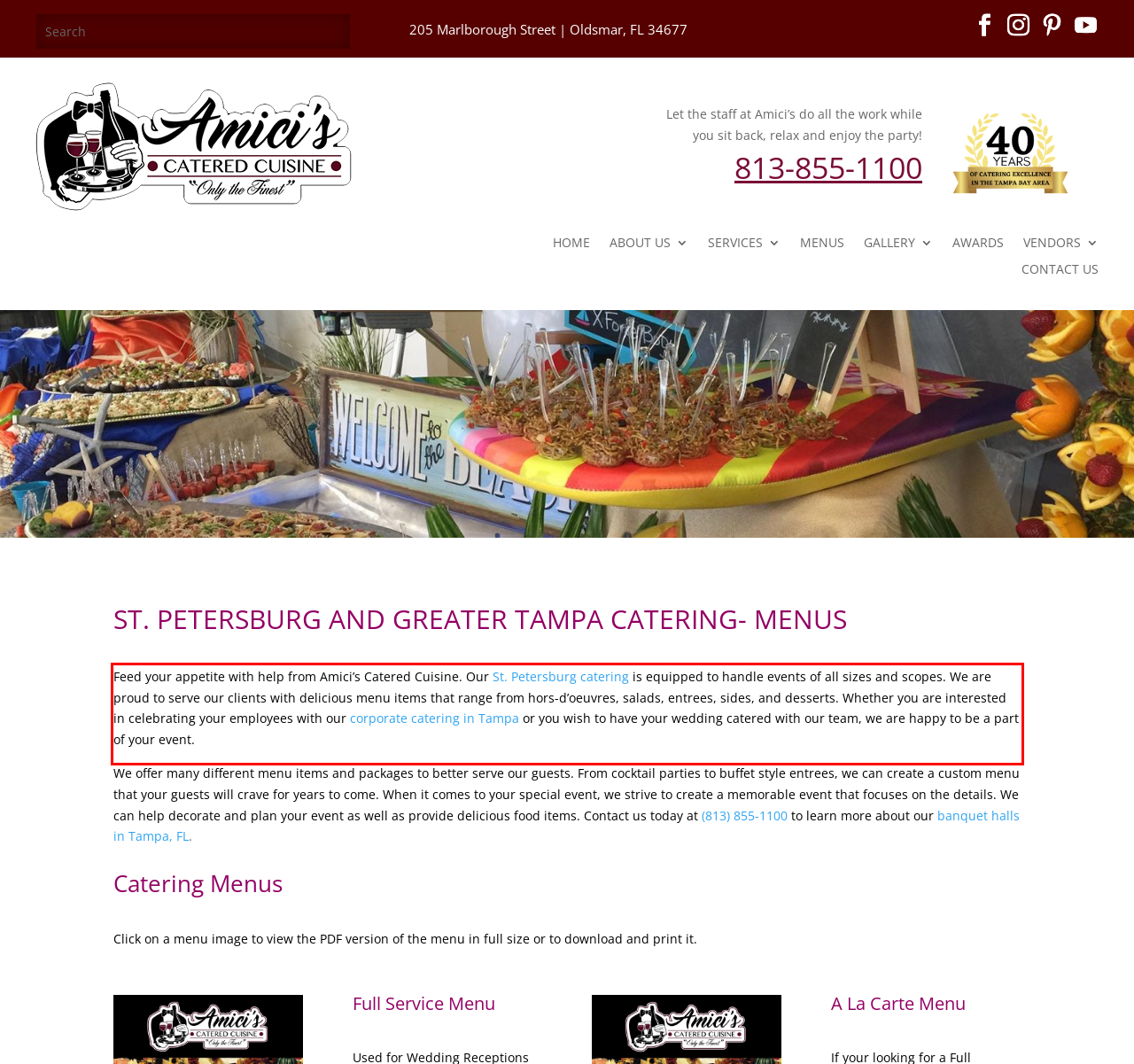You are provided with a webpage screenshot that includes a red rectangle bounding box. Extract the text content from within the bounding box using OCR.

Feed your appetite with help from Amici’s Catered Cuisine. Our St. Petersburg catering is equipped to handle events of all sizes and scopes. We are proud to serve our clients with delicious menu items that range from hors-d’oeuvres, salads, entrees, sides, and desserts. Whether you are interested in celebrating your employees with our corporate catering in Tampa or you wish to have your wedding catered with our team, we are happy to be a part of your event.